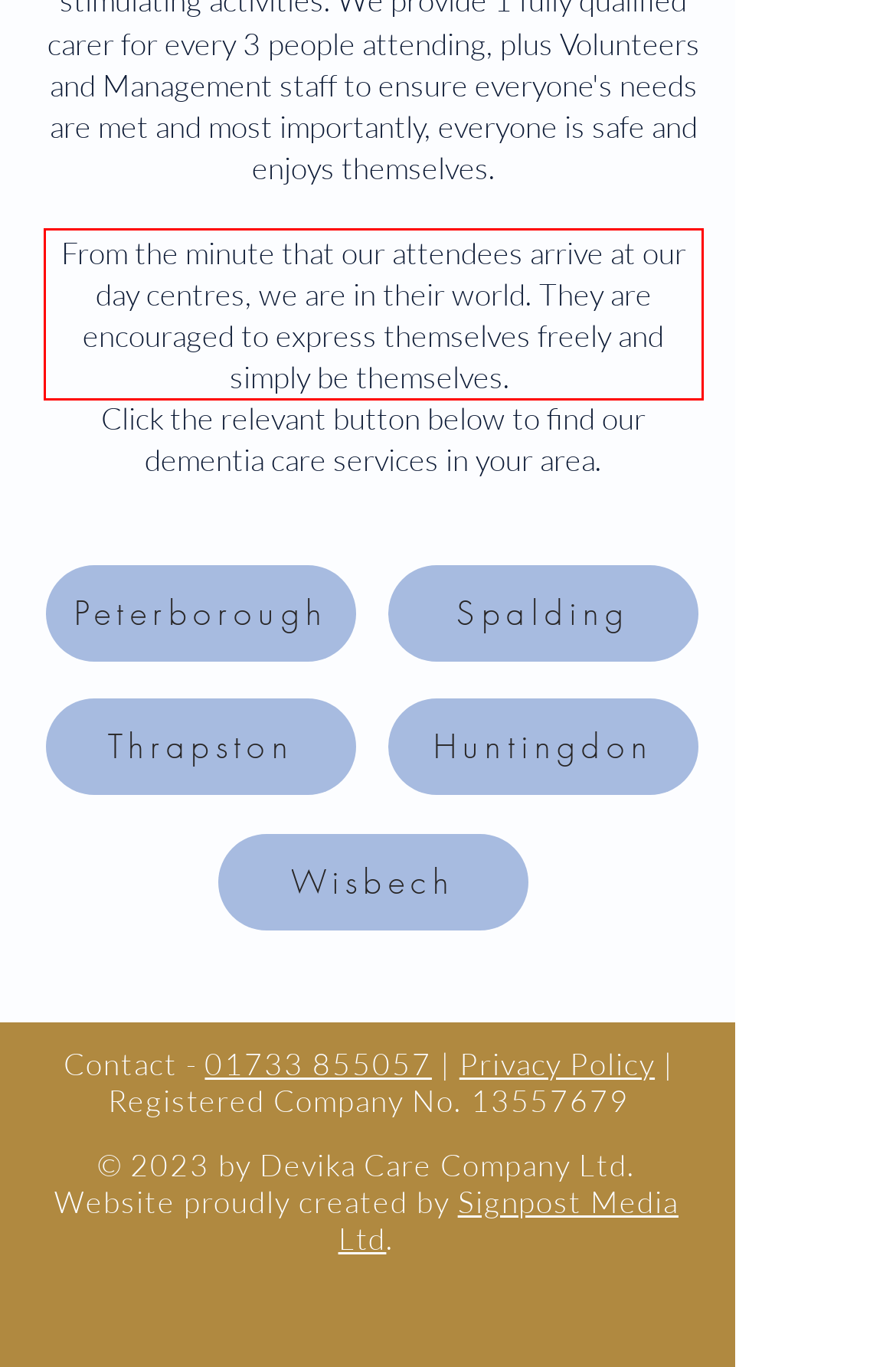Look at the webpage screenshot and recognize the text inside the red bounding box.

From the minute that our attendees arrive at our day centres, we are in their world. They are encouraged to express themselves freely and simply be themselves.